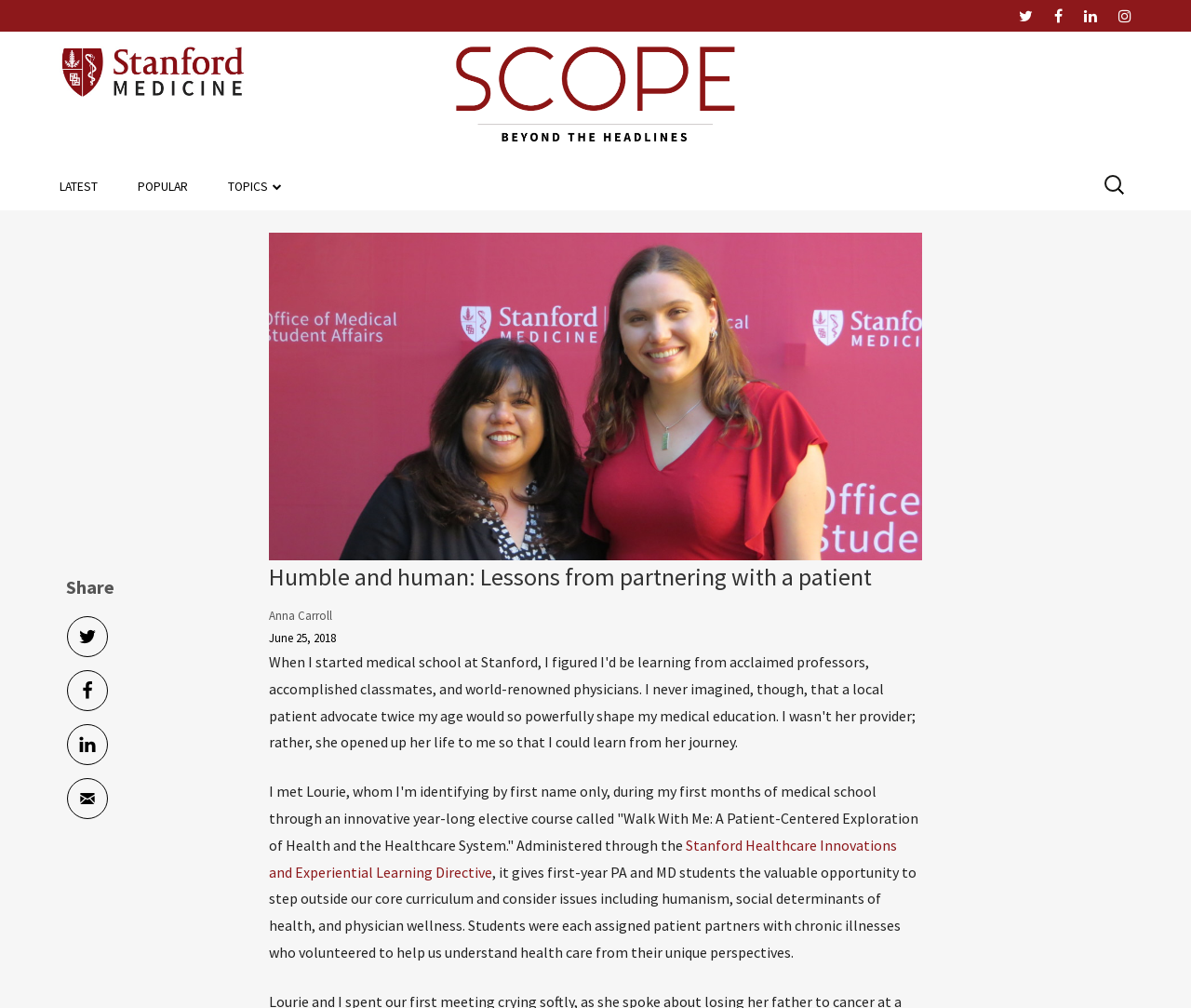Please indicate the bounding box coordinates of the element's region to be clicked to achieve the instruction: "Share the article on Twitter". Provide the coordinates as four float numbers between 0 and 1, i.e., [left, top, right, bottom].

[0.855, 0.0, 0.867, 0.031]